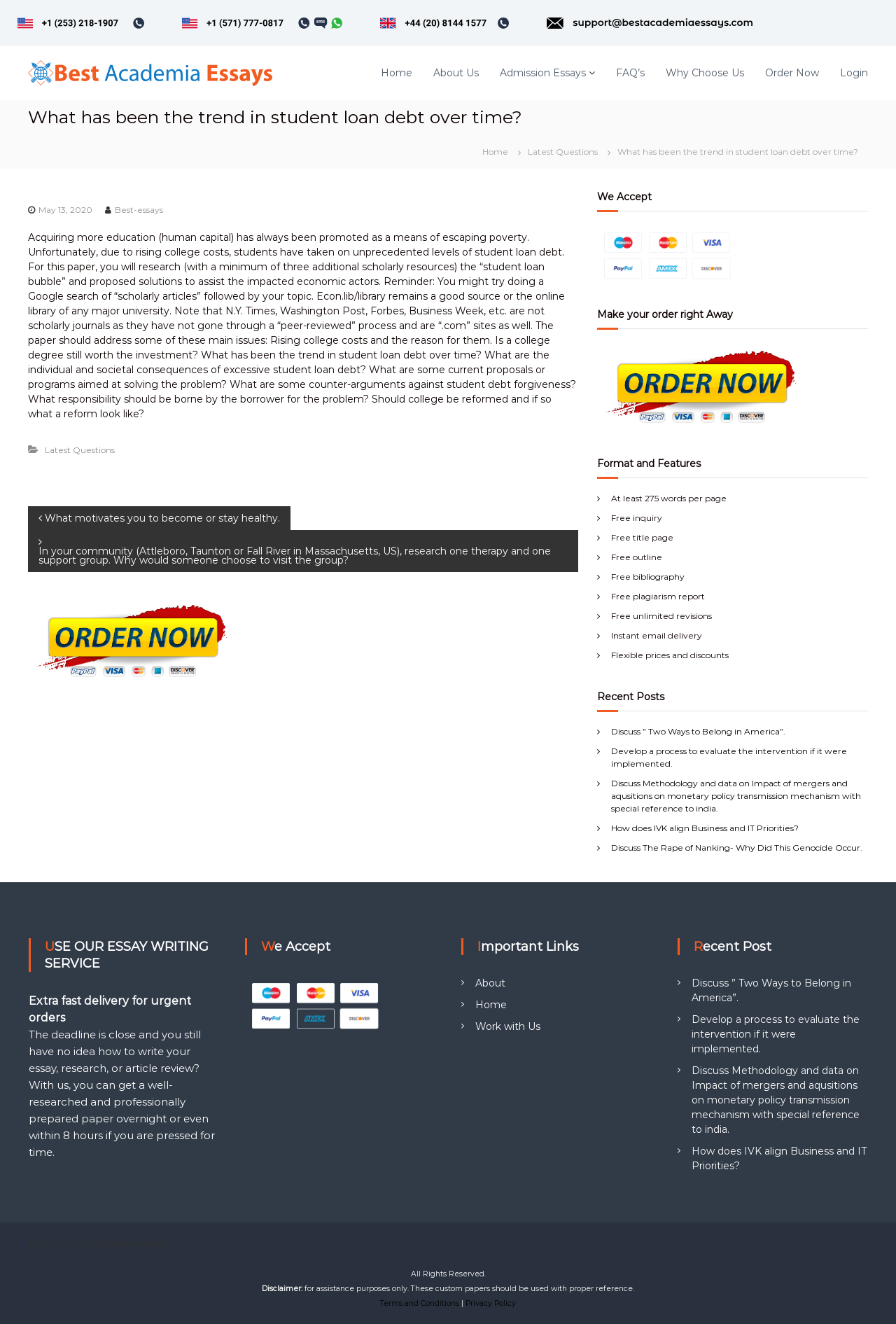Identify the bounding box coordinates of the region that needs to be clicked to carry out this instruction: "View the 'Recent Posts'". Provide these coordinates as four float numbers ranging from 0 to 1, i.e., [left, top, right, bottom].

[0.667, 0.521, 0.969, 0.532]